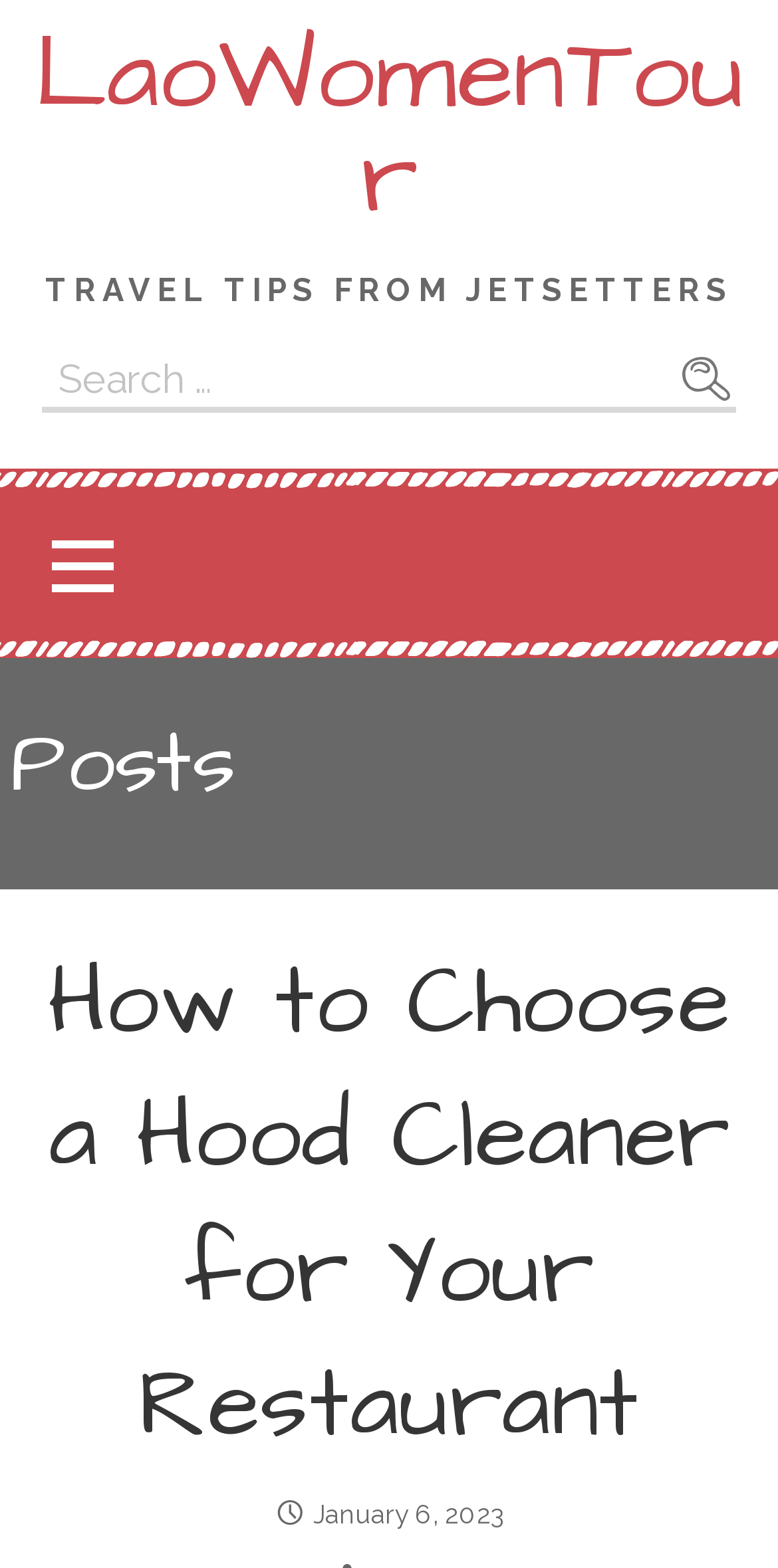Provide the bounding box coordinates of the HTML element this sentence describes: "LaoWomenTour".

[0.045, 0.002, 0.955, 0.16]